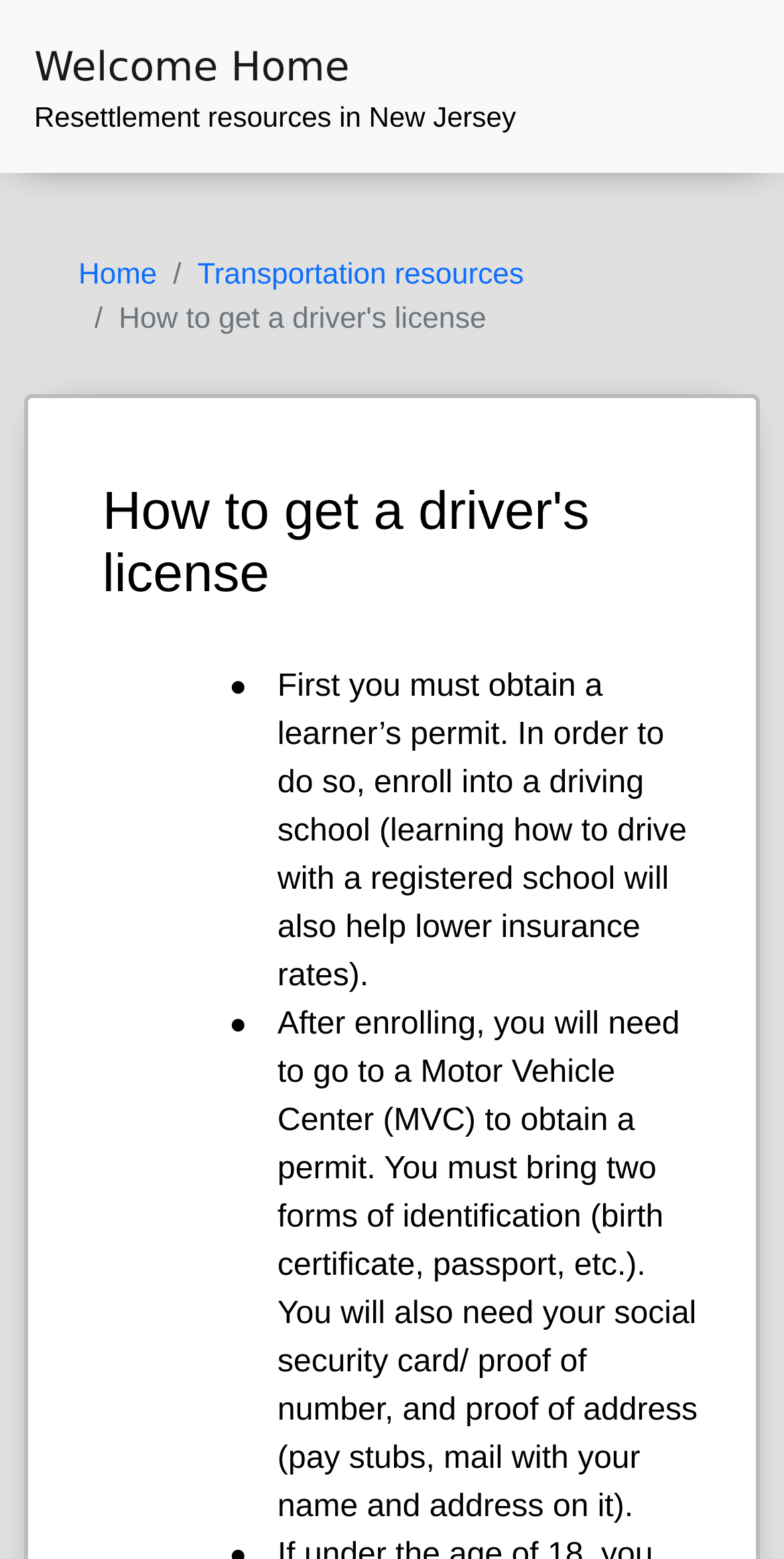Respond to the question with just a single word or phrase: 
How many links are present in the navigation breadcrumb?

Two